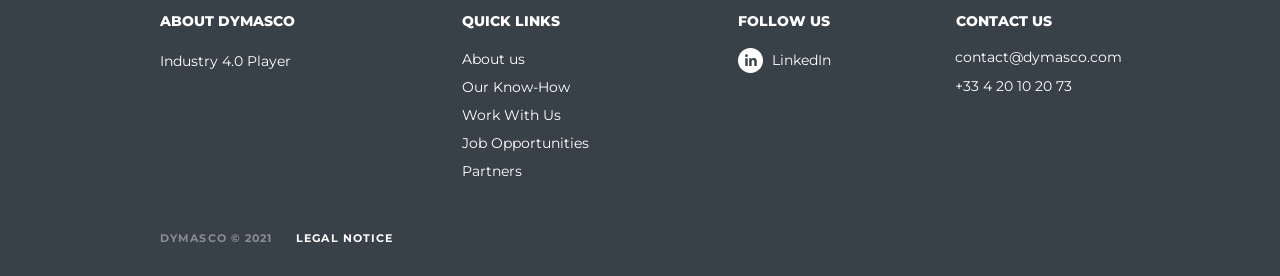Use a single word or phrase to answer this question: 
How can I contact the company?

contact@dymasco.com or +33 4 20 10 20 73